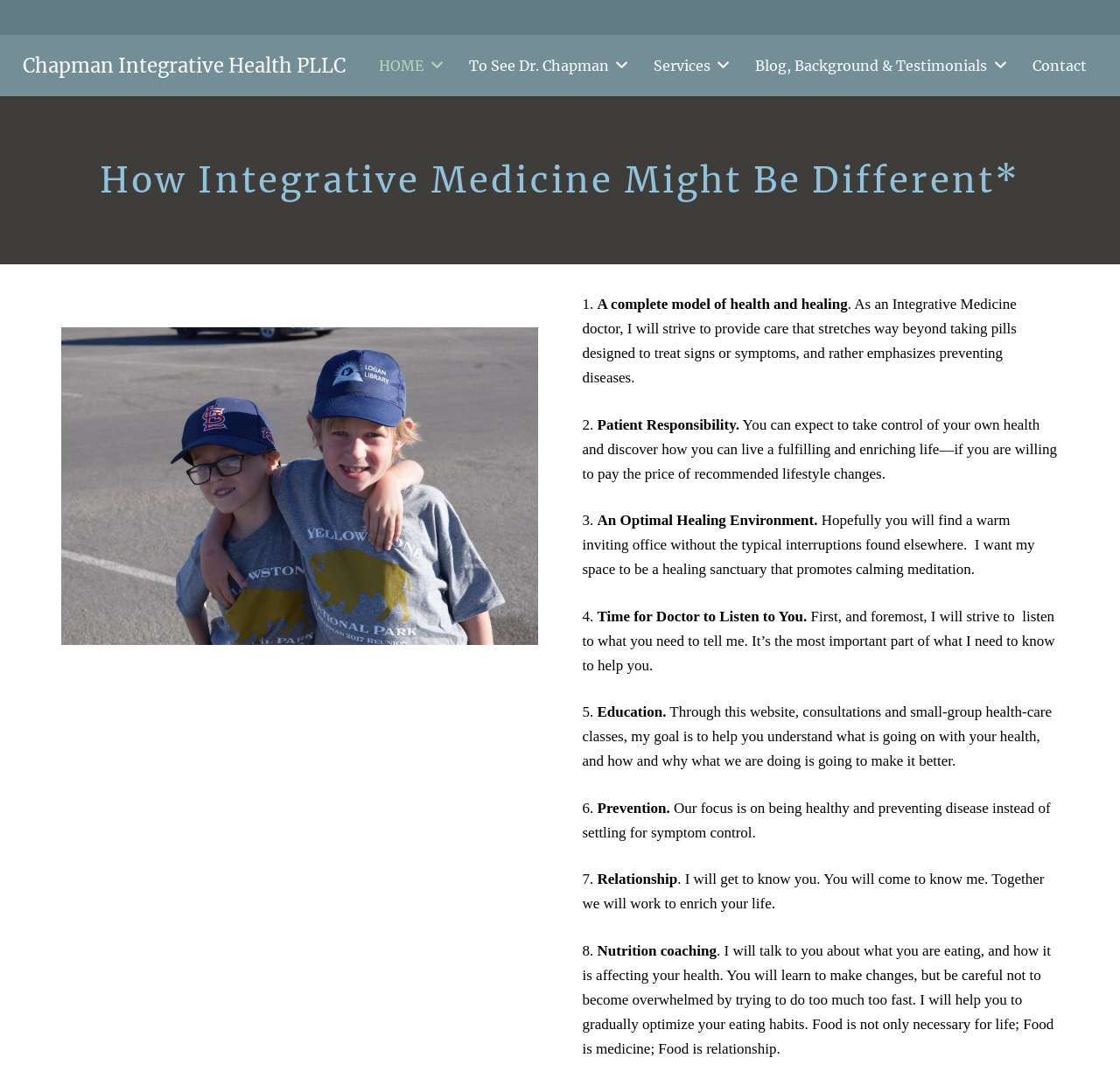Provide a short answer using a single word or phrase for the following question: 
What is the name of the health PLLC?

Chapman Integrative Health PLLC